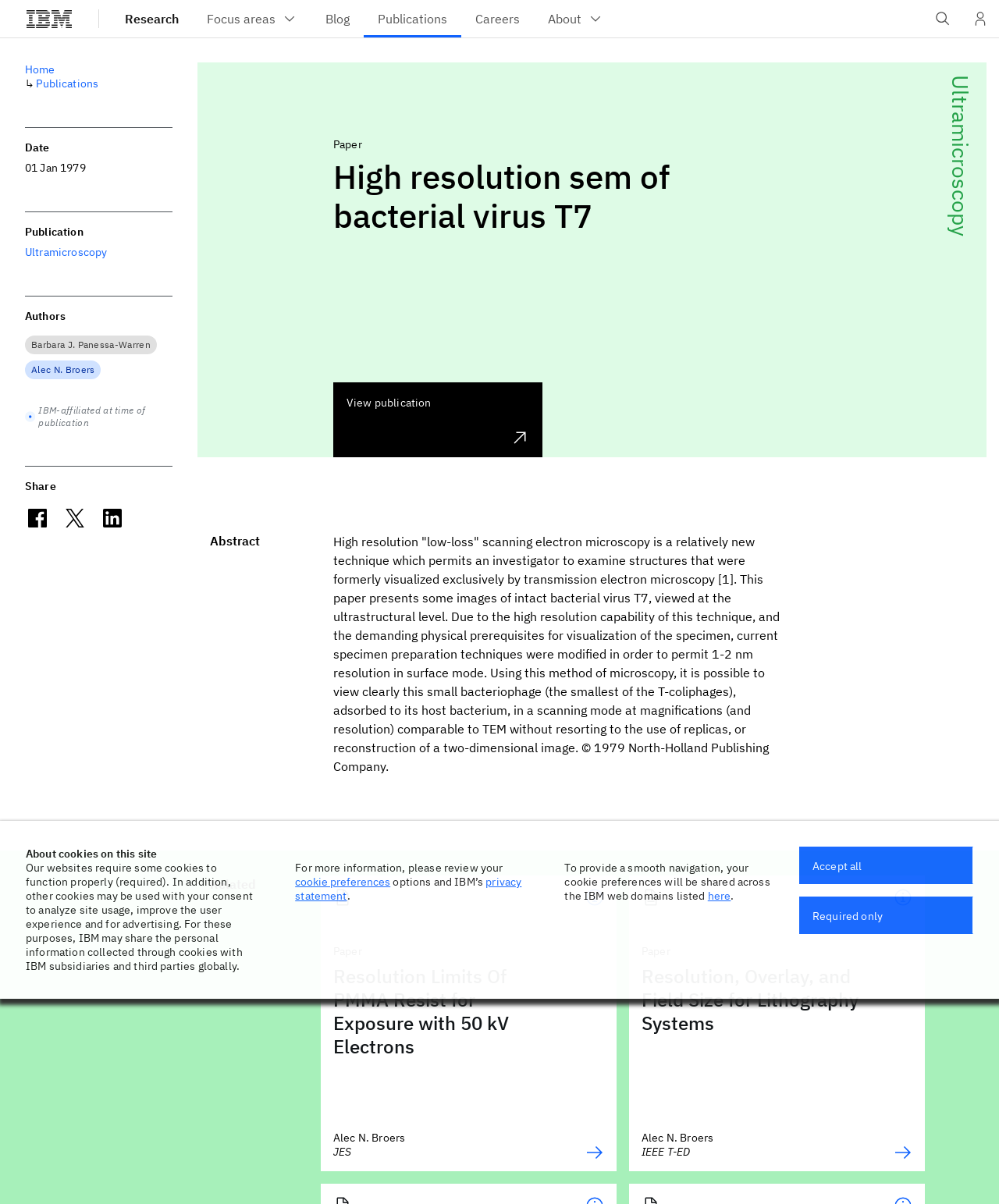Generate a comprehensive description of the webpage content.

This webpage is about a research paper titled "High resolution sem of bacterial virus T7 for Ultramicroscopy" by Barbara J. Panessa-Warren et al. At the top, there is an IBM banner with the IBM logo and links to "Research" and navigation menu. Below the banner, there is a header section with a heading "High resolution sem of bacterial virus T7" and links to "Ultramicroscopy" and "View publication".

The main content of the page is divided into several sections. The first section has a heading "Abstract" and a long paragraph of text describing the research paper. Below the abstract, there are sections for "Date", "Publication", and "Authors", which provide information about the paper's publication date, publication name, and authors, respectively.

The next section has a heading "Share" with buttons to share the paper on Facebook, X, and LinkedIn. Below this section, there are two articles with headings "Resolution Limits Of PMMA Resist for Exposure with 50 kV Electrons" and "Resolution, Overlay, and Field Size for Lithography Systems", each with a link to the respective paper.

At the bottom of the page, there is a section about cookies on the site, with a brief description and links to cookie preferences and IBM's privacy statement. There are also two buttons to accept all cookies or only required cookies.

Throughout the page, there are several links to other publications, authors, and IBM websites, as well as images and icons for social media sharing and IBM logos.